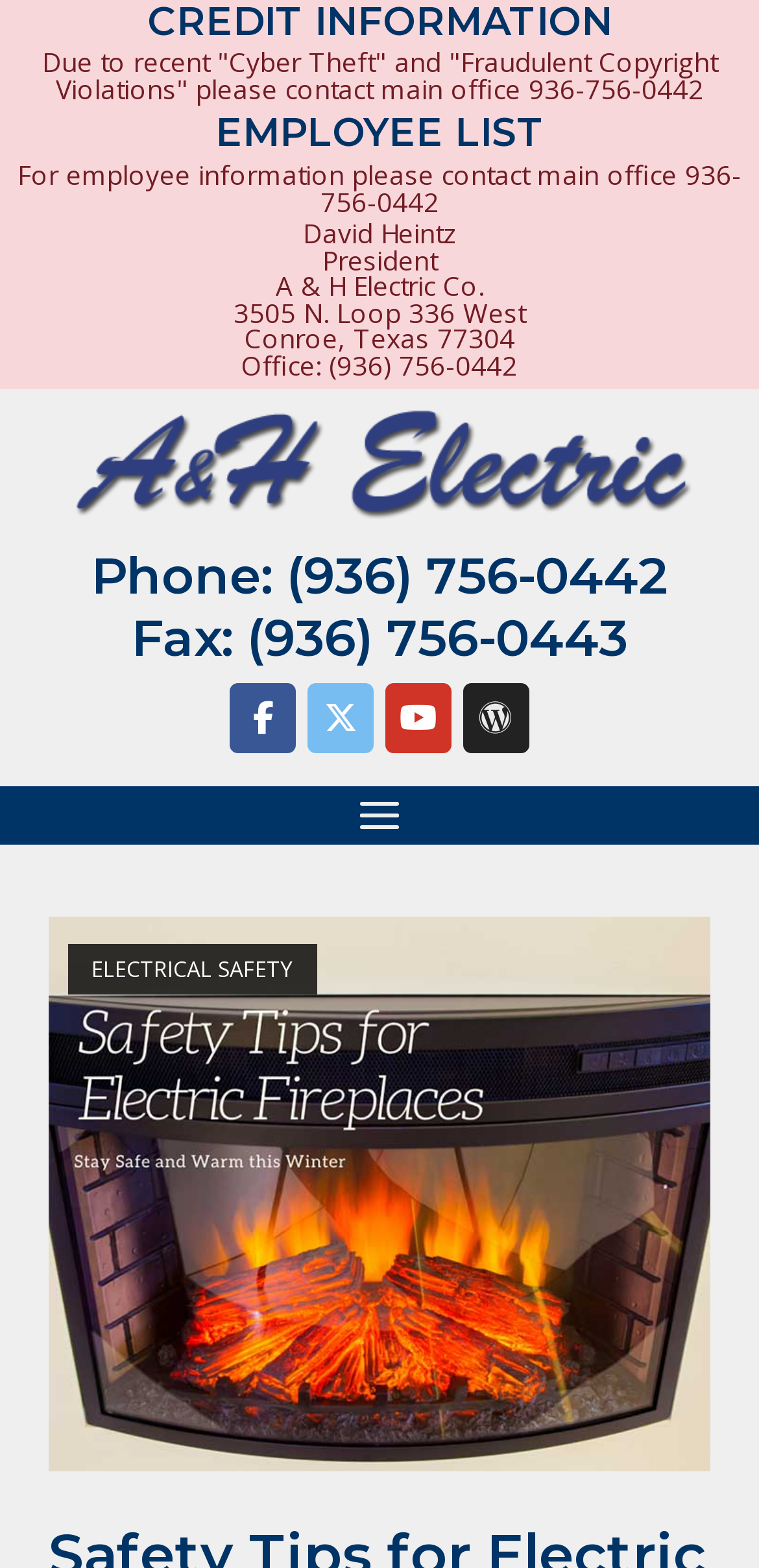What is the topic of the safety tips? Refer to the image and provide a one-word or short phrase answer.

Electric Fireplaces